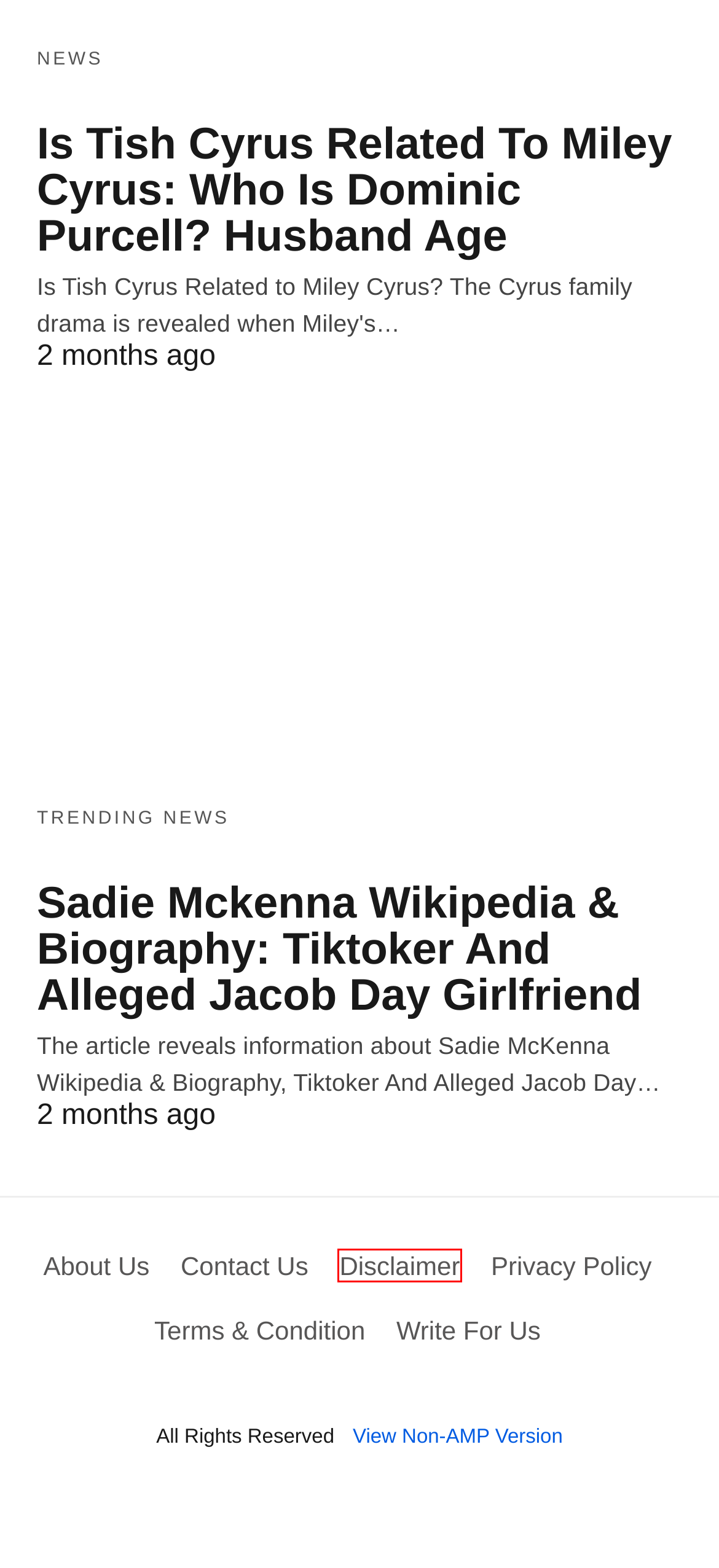Given a screenshot of a webpage with a red bounding box, please pick the webpage description that best fits the new webpage after clicking the element inside the bounding box. Here are the candidates:
A. Contact Us - Global Trendy News & Online Reviews - Rationalinsurgent
B. Write For Us General Guest Post | Rationalisurgent
C. Disclaimer - Global Trendy News & Online Reviews - Rationalinsurgent
D. Privacy Policy - Global Trendy News & Online Reviews - Rationalinsurgent
E. Terms & Condition - Global Trendy News & Online Reviews - Rationalinsurgent
F. Trending News - Global Trendy News & Online Reviews - Rationalinsurgent
G. About Us of Rationalisurgent
H. Sadie Mckenna Wikipedia & Biography: Tiktoker And Alleged Jacob Day Girlfriend

C